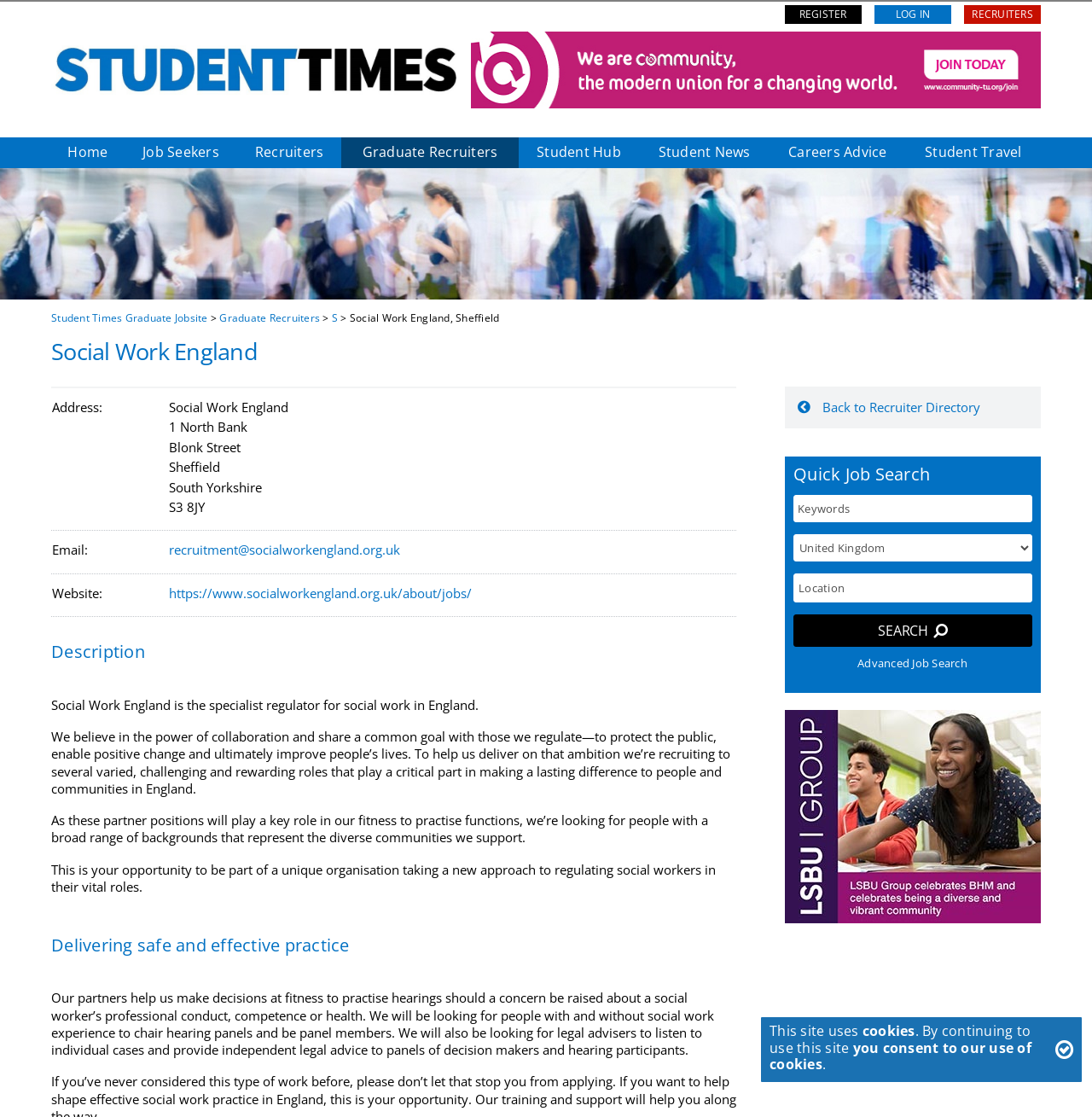What is the type of job being recruited for?
Answer with a single word or phrase by referring to the visual content.

Social work